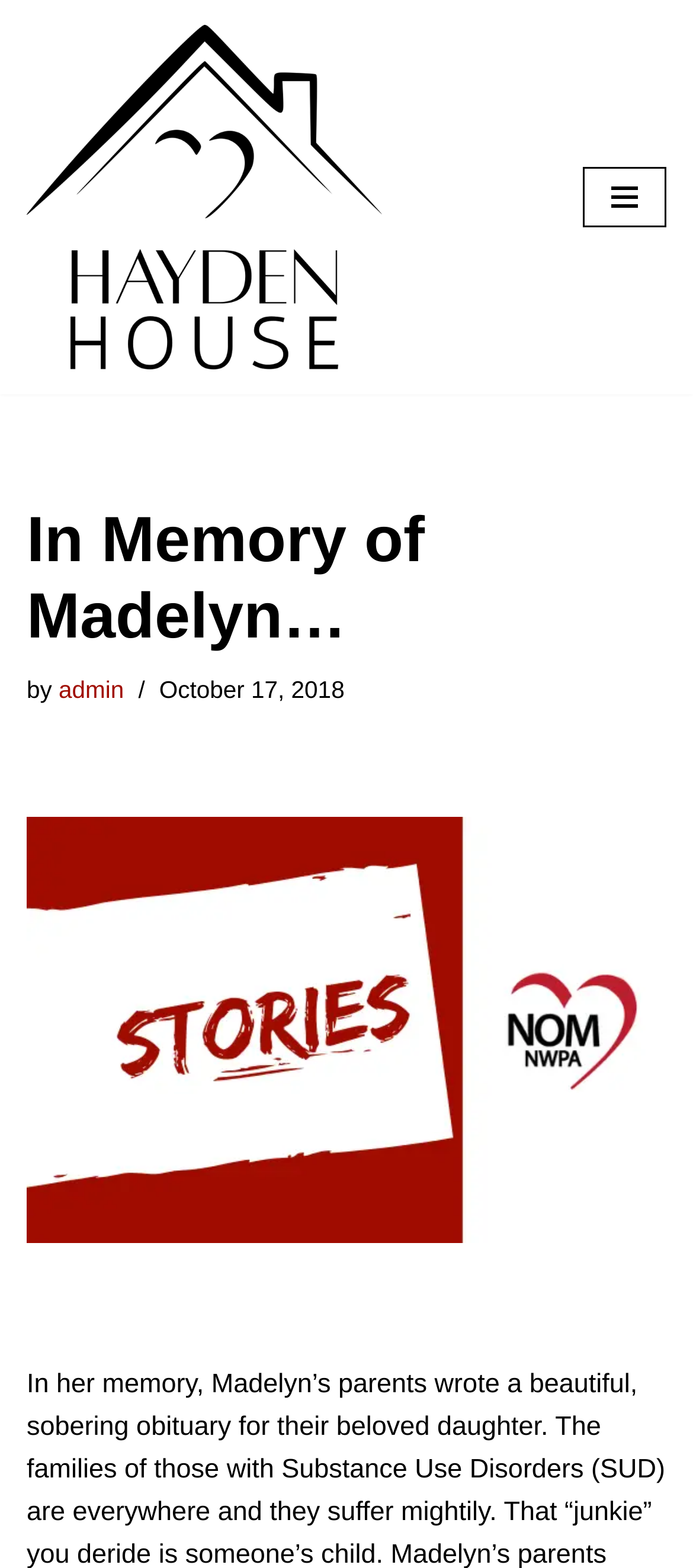Describe all the key features of the webpage in detail.

The webpage is a memorial page dedicated to Madelyn, with a title "In Memory of Madelyn..." at the top. Below the title, there is a navigation menu button on the right side, which is currently collapsed. 

On the top-left corner, there is a "Skip to content" link, and next to it, a link to "Hayden House Recovery Housing in Northwest PA" spans across the top section of the page. 

The main content of the page starts with a heading "In Memory of Madelyn…" followed by the text "by" and a link to "admin". Below this, there is a timestamp indicating the date "October 17, 2018".